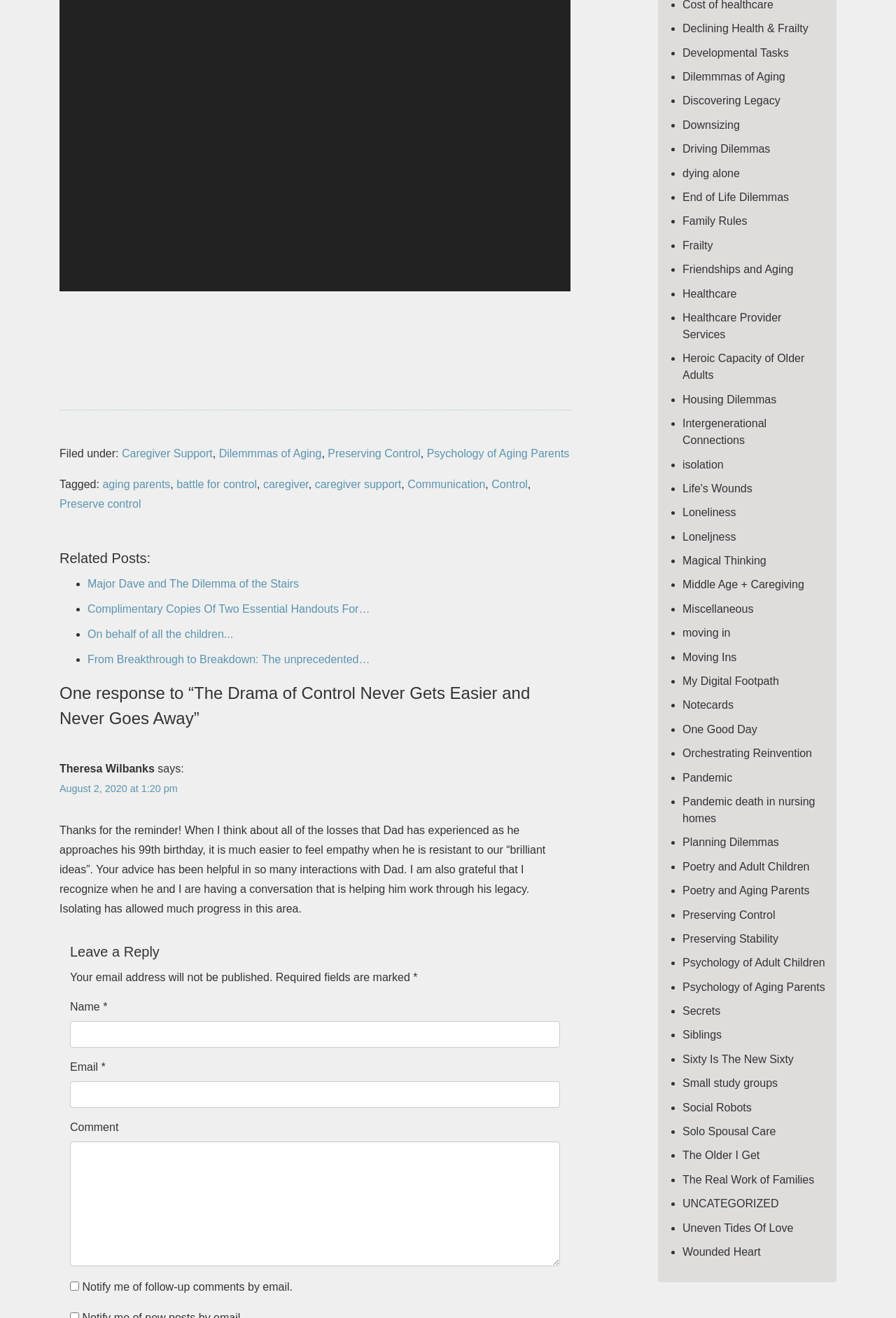What is the purpose of the 'Mute' button?
Please provide a comprehensive answer based on the visual information in the image.

The 'Mute' button is located at the top of the webpage, next to the 'Play' button. Its purpose is to mute the audio, allowing the user to control the sound.